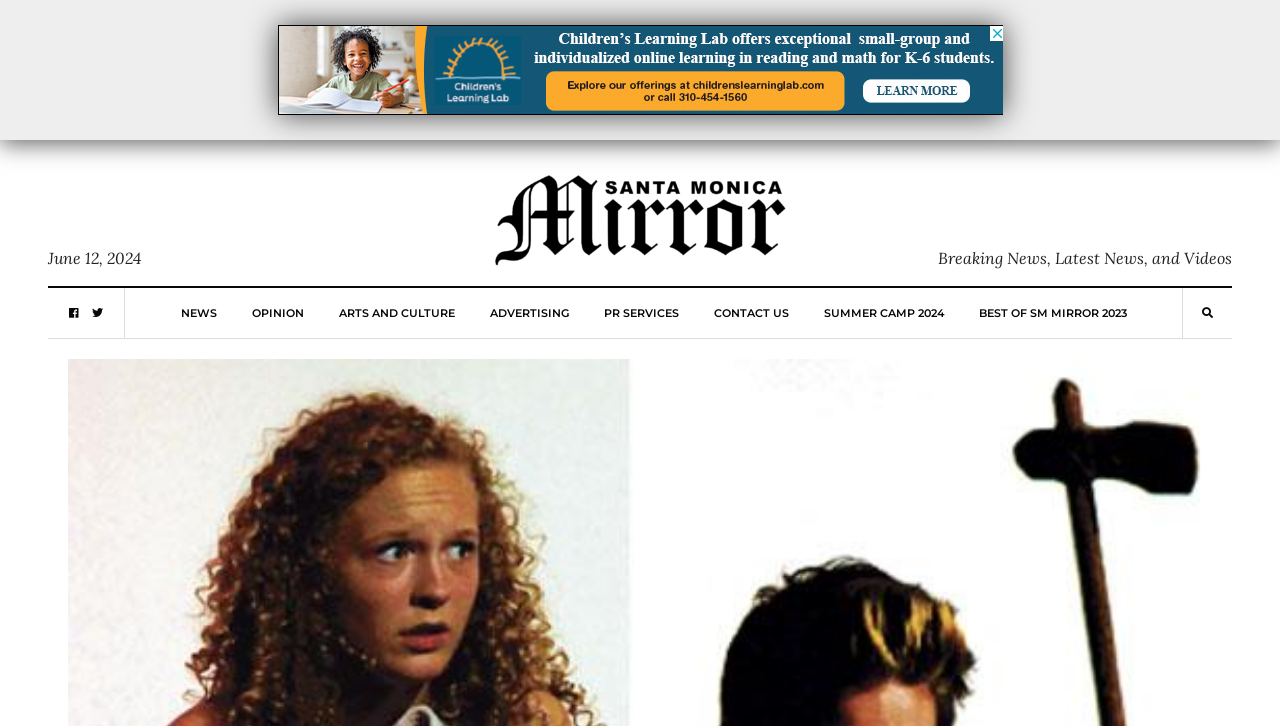Given the element description Best of SM Mirror 2023, predict the bounding box coordinates for the UI element in the webpage screenshot. The format should be (top-left x, top-left y, bottom-right x, bottom-right y), and the values should be between 0 and 1.

[0.764, 0.397, 0.88, 0.466]